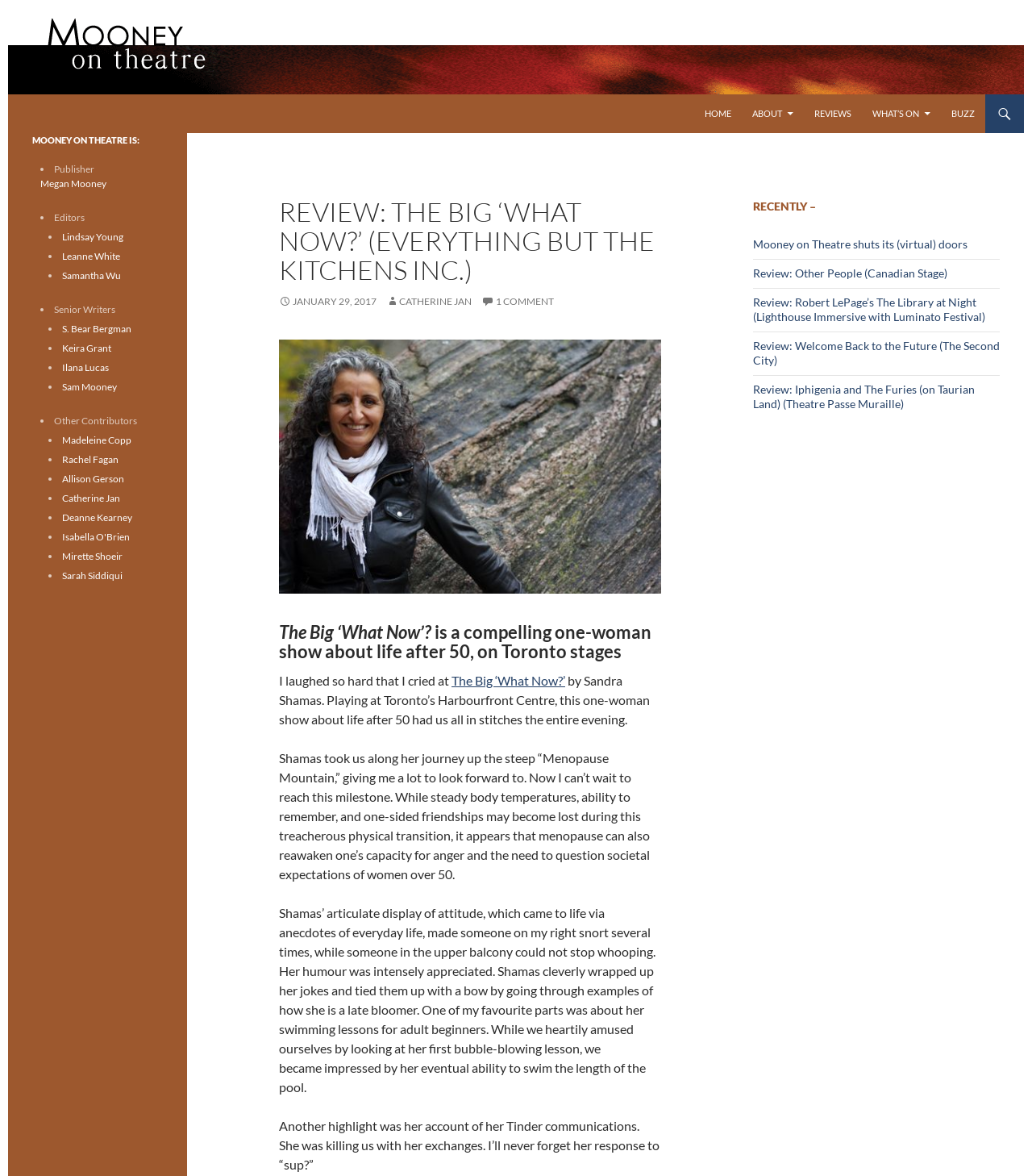From the webpage screenshot, predict the bounding box of the UI element that matches this description: "Home".

[0.673, 0.08, 0.718, 0.113]